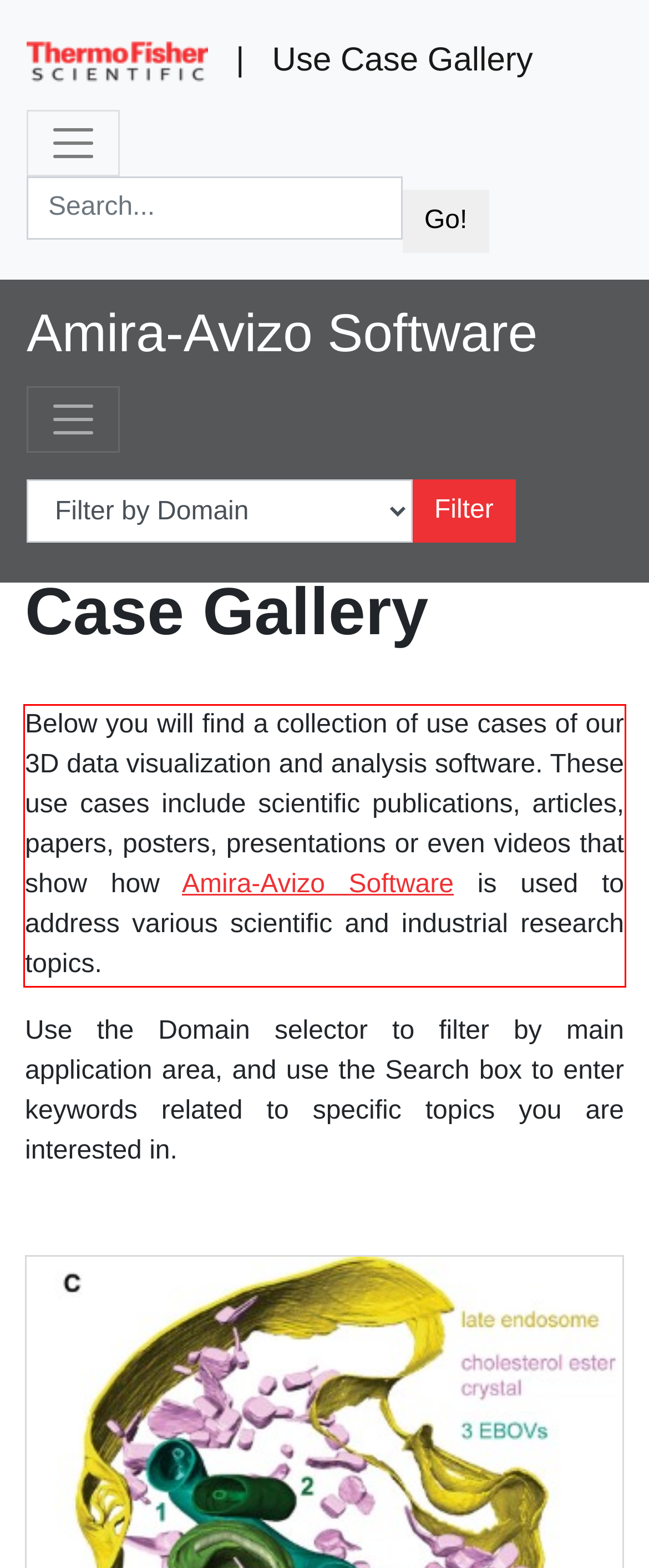Given a screenshot of a webpage with a red bounding box, extract the text content from the UI element inside the red bounding box.

Below you will find a collection of use cases of our 3D data visualization and analysis software. These use cases include scientific publications, articles, papers, posters, presentations or even videos that show how Amira-Avizo Software is used to address various scientific and industrial research topics.